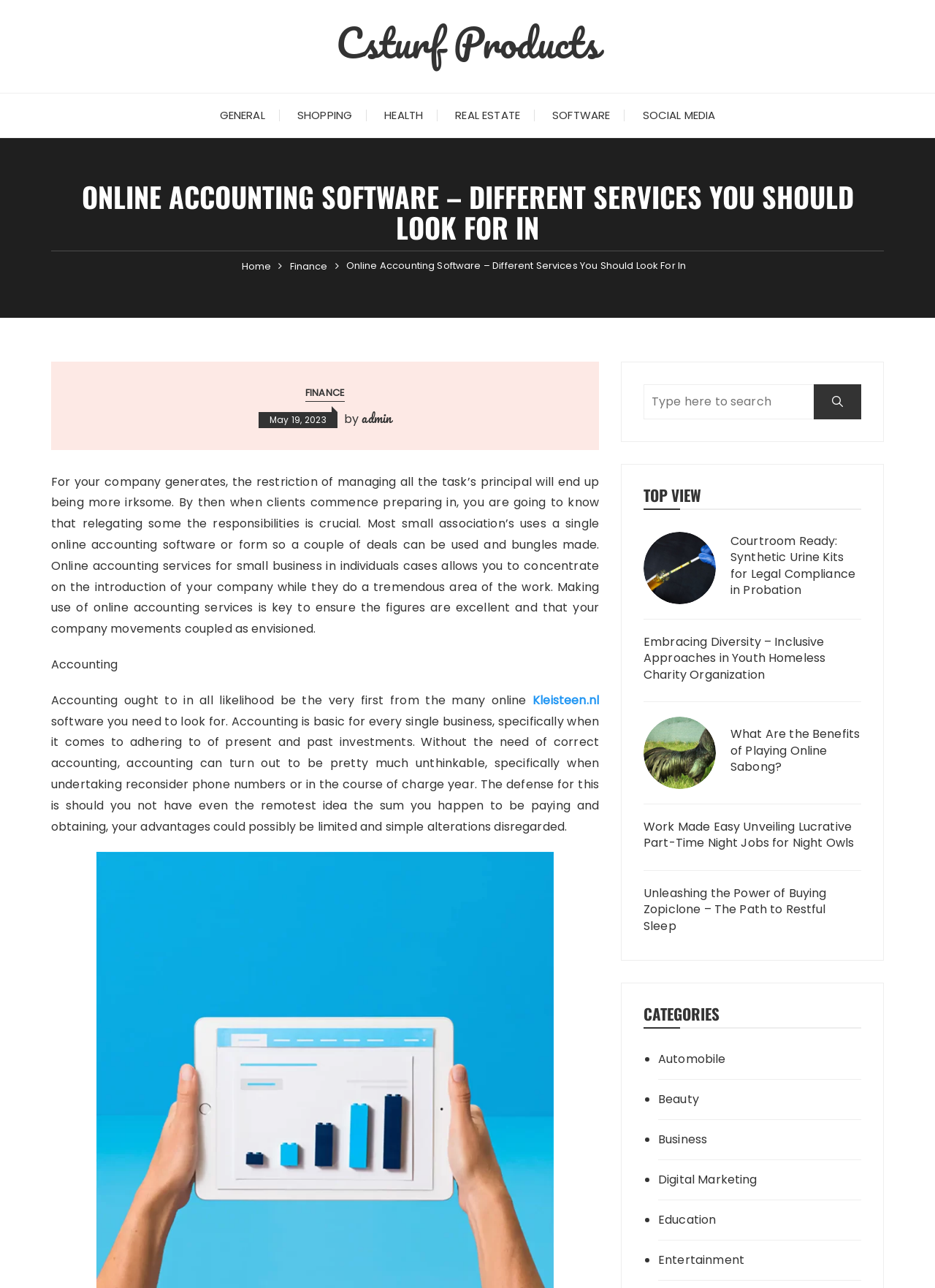What is the main topic of the article?
Examine the webpage screenshot and provide an in-depth answer to the question.

The main topic of the article can be determined by reading the heading 'ONLINE ACCOUNTING SOFTWARE – DIFFERENT SERVICES YOU SHOULD LOOK FOR IN' and the subsequent paragraphs that discuss the importance of online accounting software for small businesses.